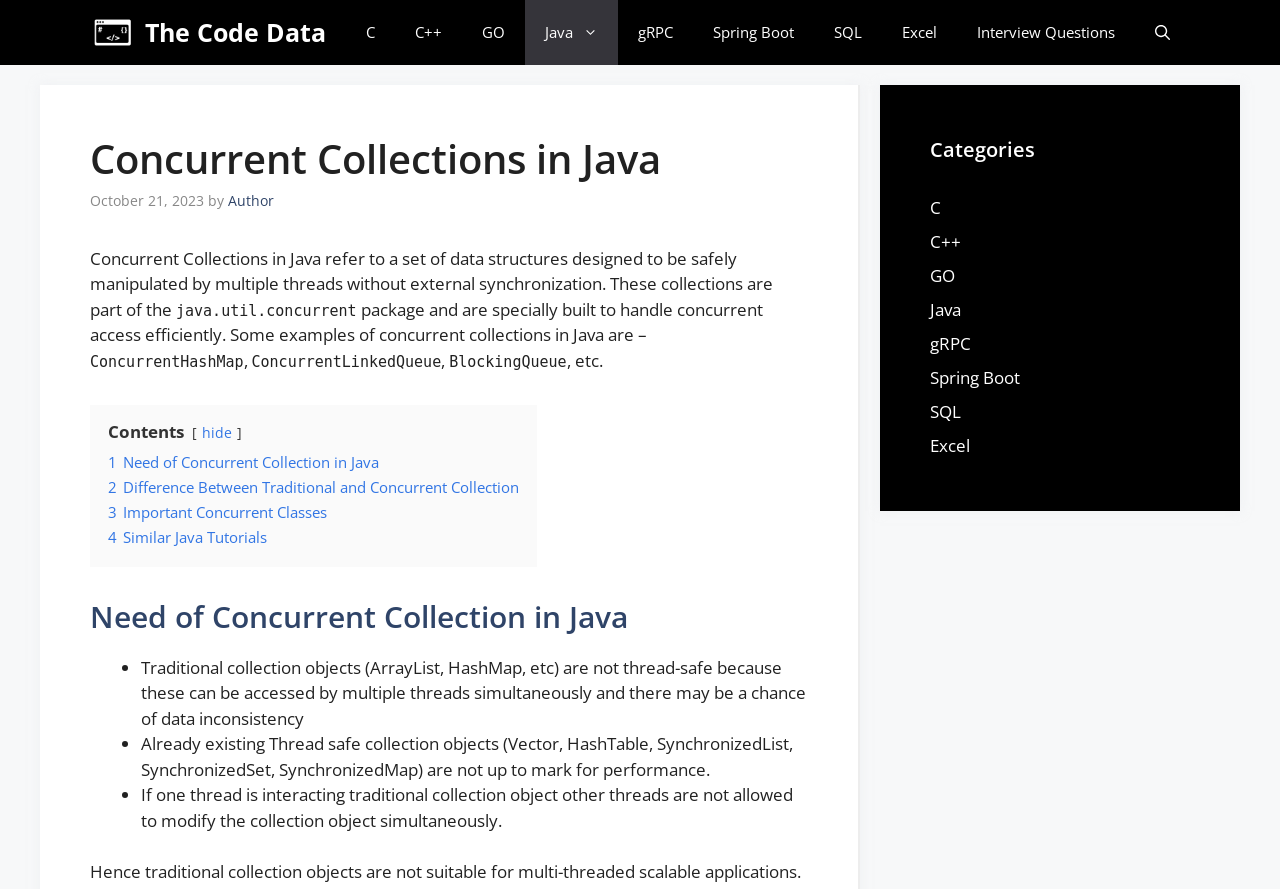Determine the bounding box coordinates for the element that should be clicked to follow this instruction: "Search for something using the search bar". The coordinates should be given as four float numbers between 0 and 1, in the format [left, top, right, bottom].

[0.887, 0.0, 0.93, 0.073]